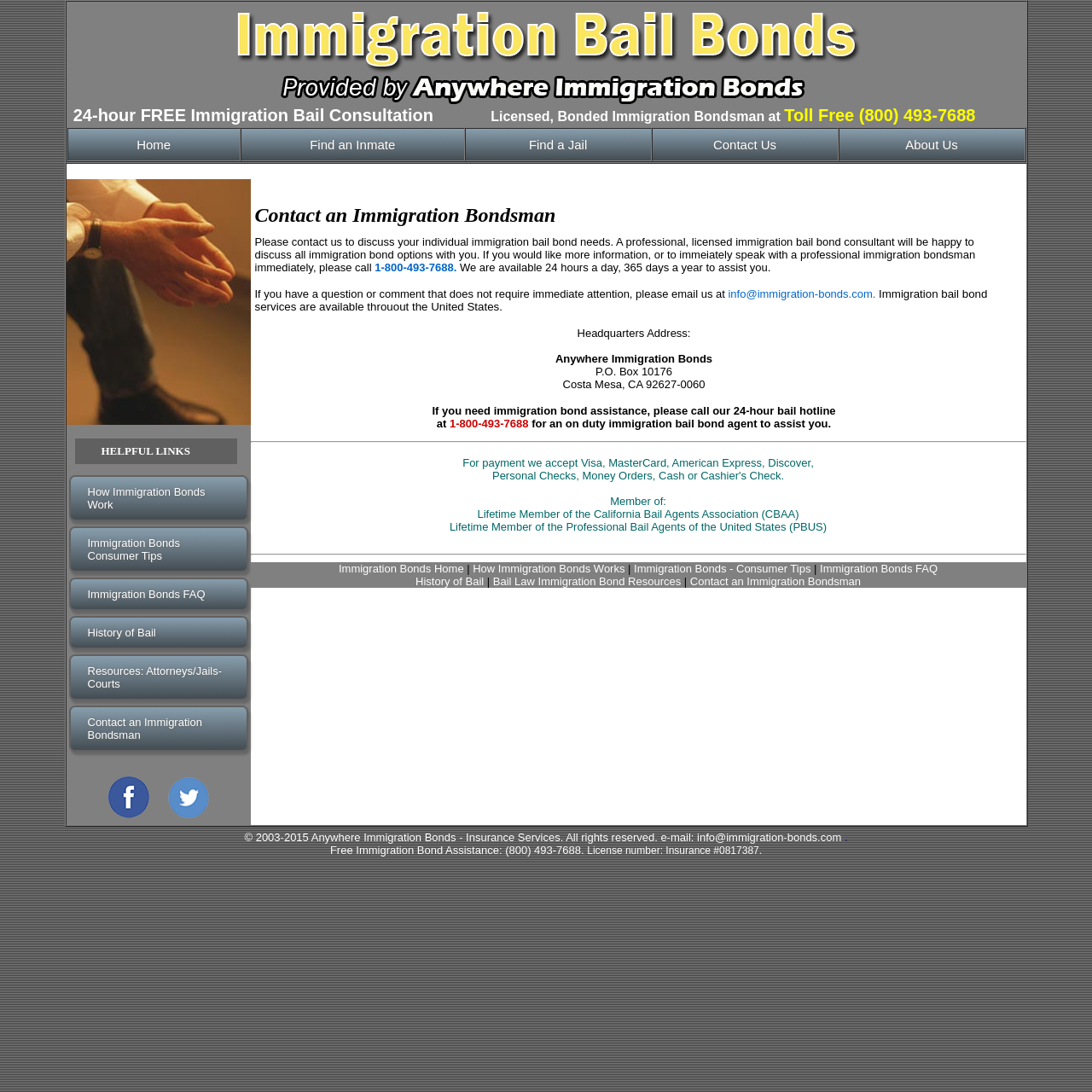Give a one-word or short phrase answer to this question: 
What is the address of the headquarters of Anywhere Immigration Bonds?

P.O. Box 10176 Costa Mesa, CA 92627-0060